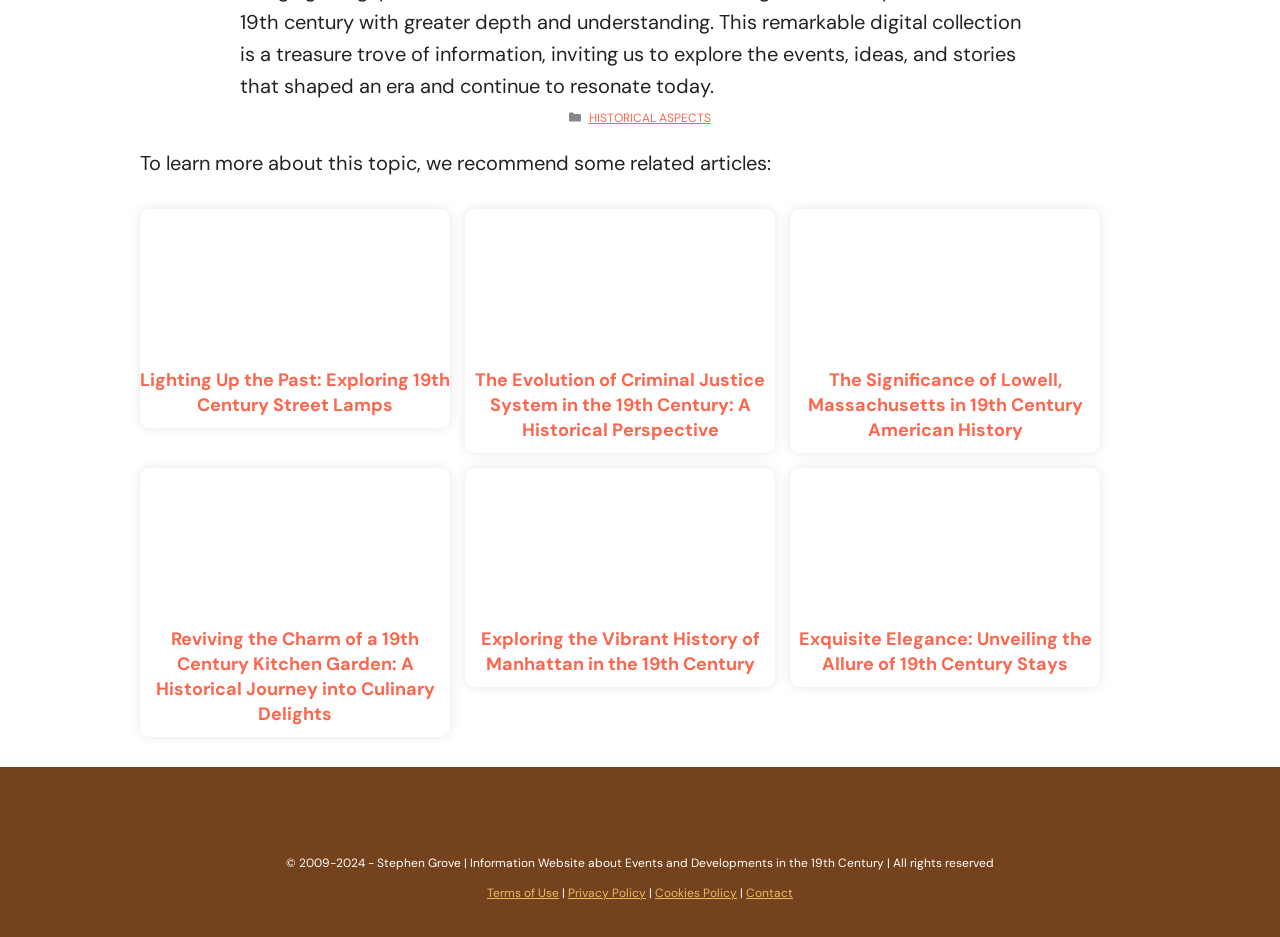Answer the question using only one word or a concise phrase: What is the copyright year range of the website?

2009-2024